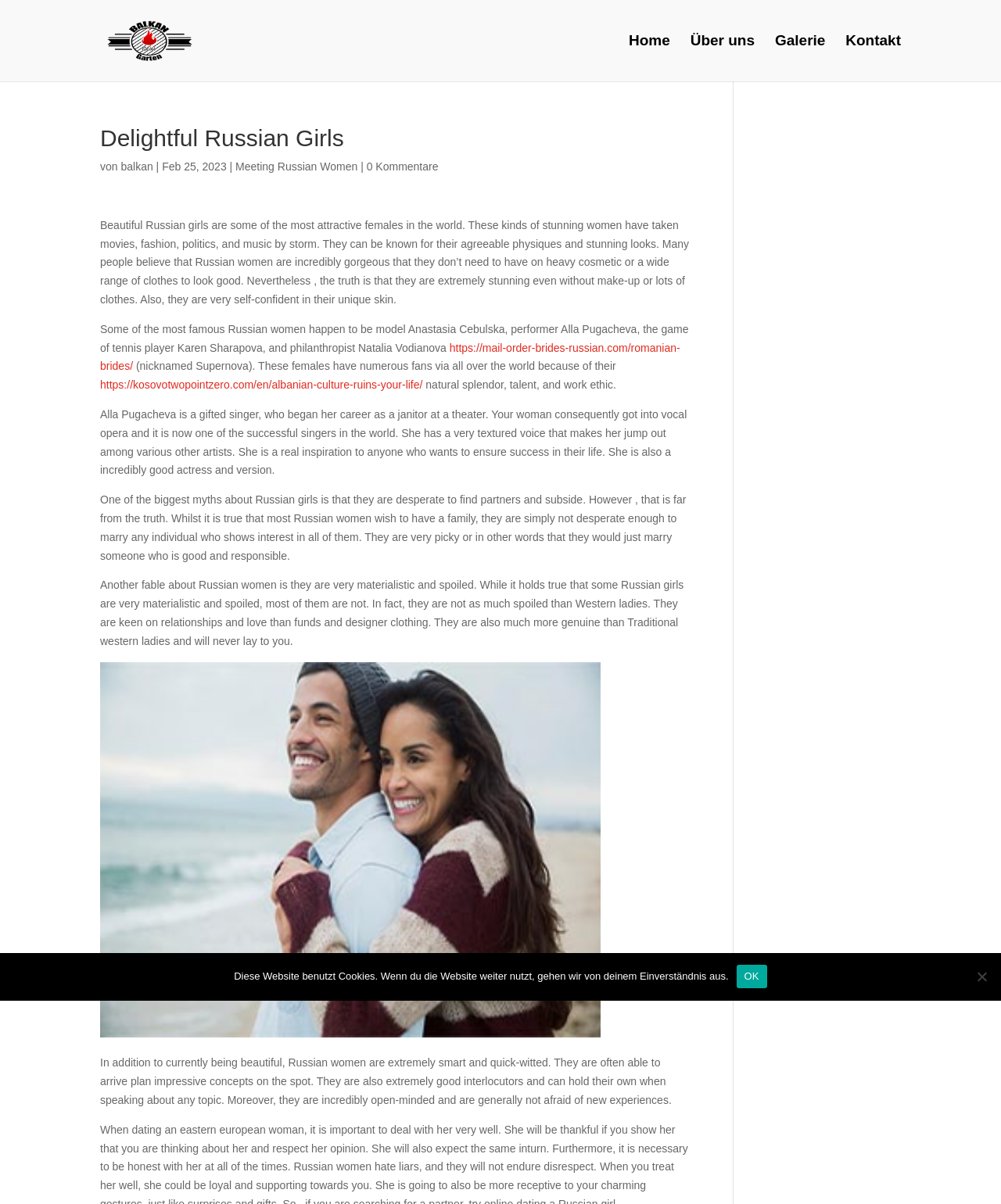Pinpoint the bounding box coordinates of the clickable element to carry out the following instruction: "Click the Meeting Russian Women link."

[0.235, 0.133, 0.357, 0.144]